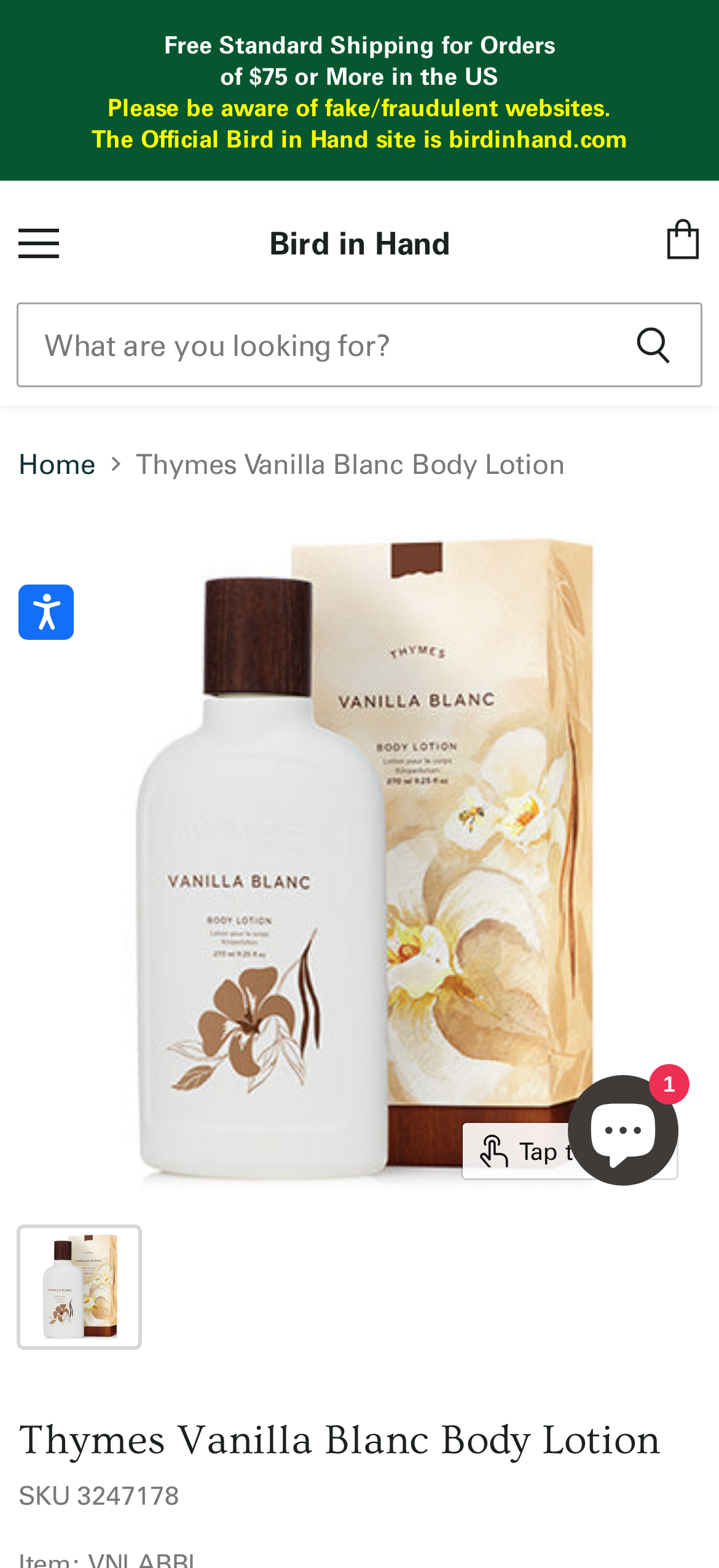What is the minimum order amount for free standard shipping?
Use the screenshot to answer the question with a single word or phrase.

$75